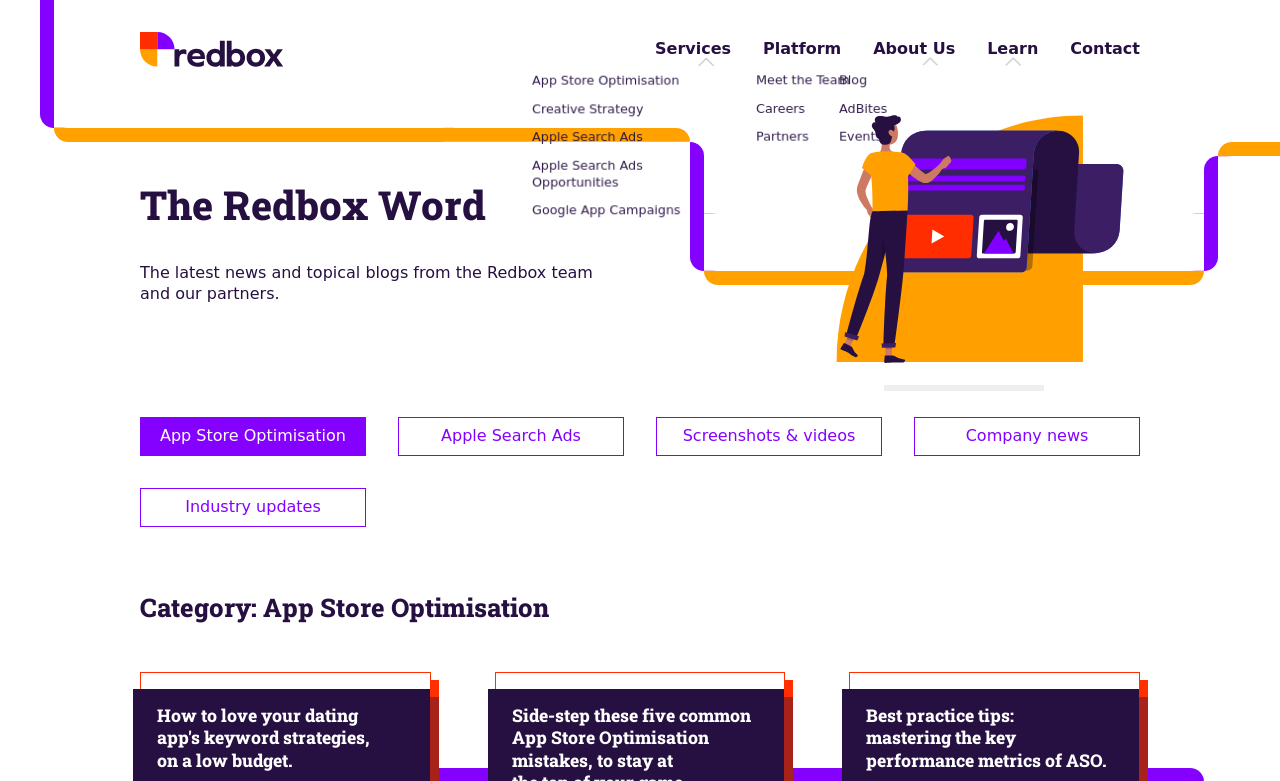Identify the bounding box coordinates for the element you need to click to achieve the following task: "Learn about Creative Strategy". The coordinates must be four float values ranging from 0 to 1, formatted as [left, top, right, bottom].

[0.454, 0.138, 0.558, 0.155]